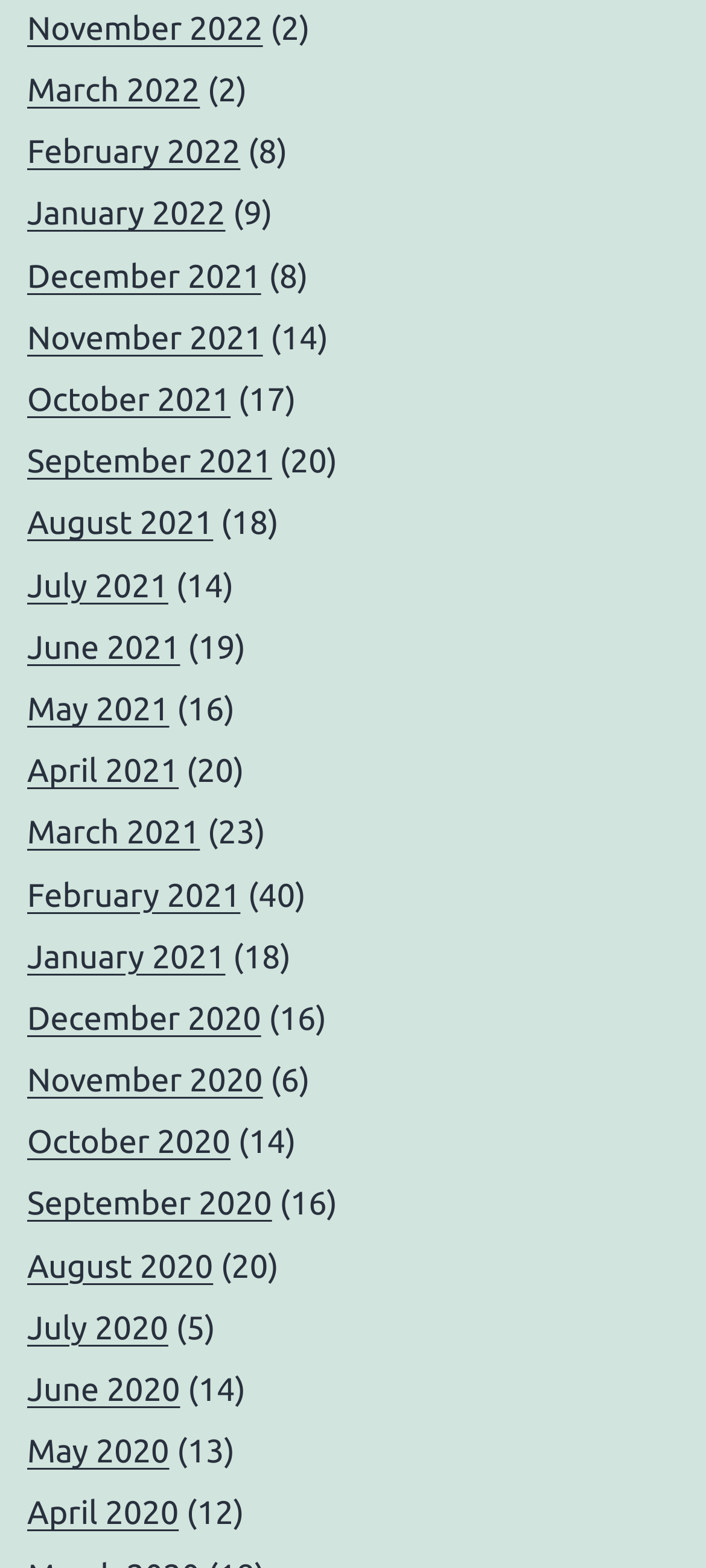Please provide a one-word or short phrase answer to the question:
What is the earliest month listed?

May 2020